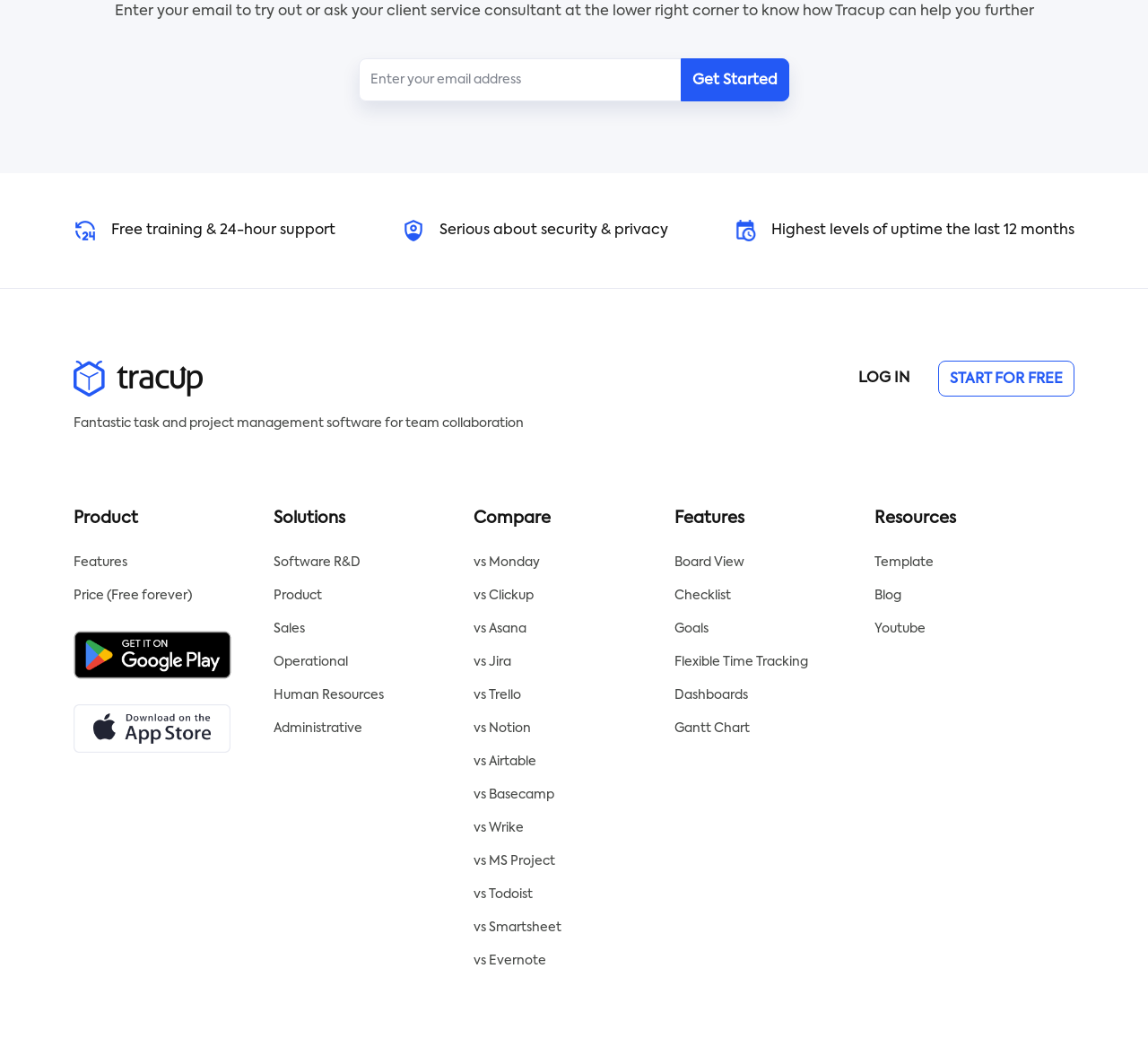With reference to the image, please provide a detailed answer to the following question: What kind of support does Tracup offer?

According to the static text element with ID 218, Tracup offers free training and 24-hour support to its users.